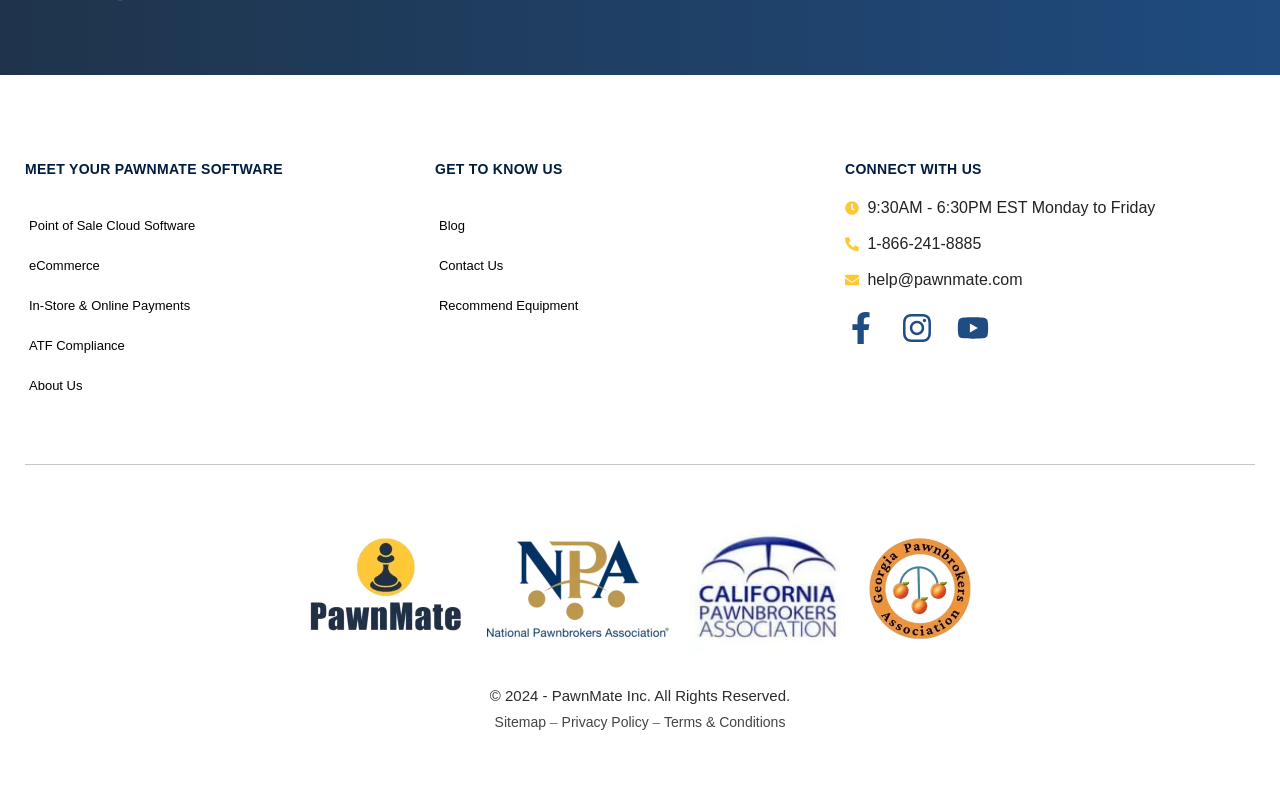Please determine the bounding box coordinates of the clickable area required to carry out the following instruction: "View the Privacy Policy". The coordinates must be four float numbers between 0 and 1, represented as [left, top, right, bottom].

[0.439, 0.904, 0.507, 0.925]